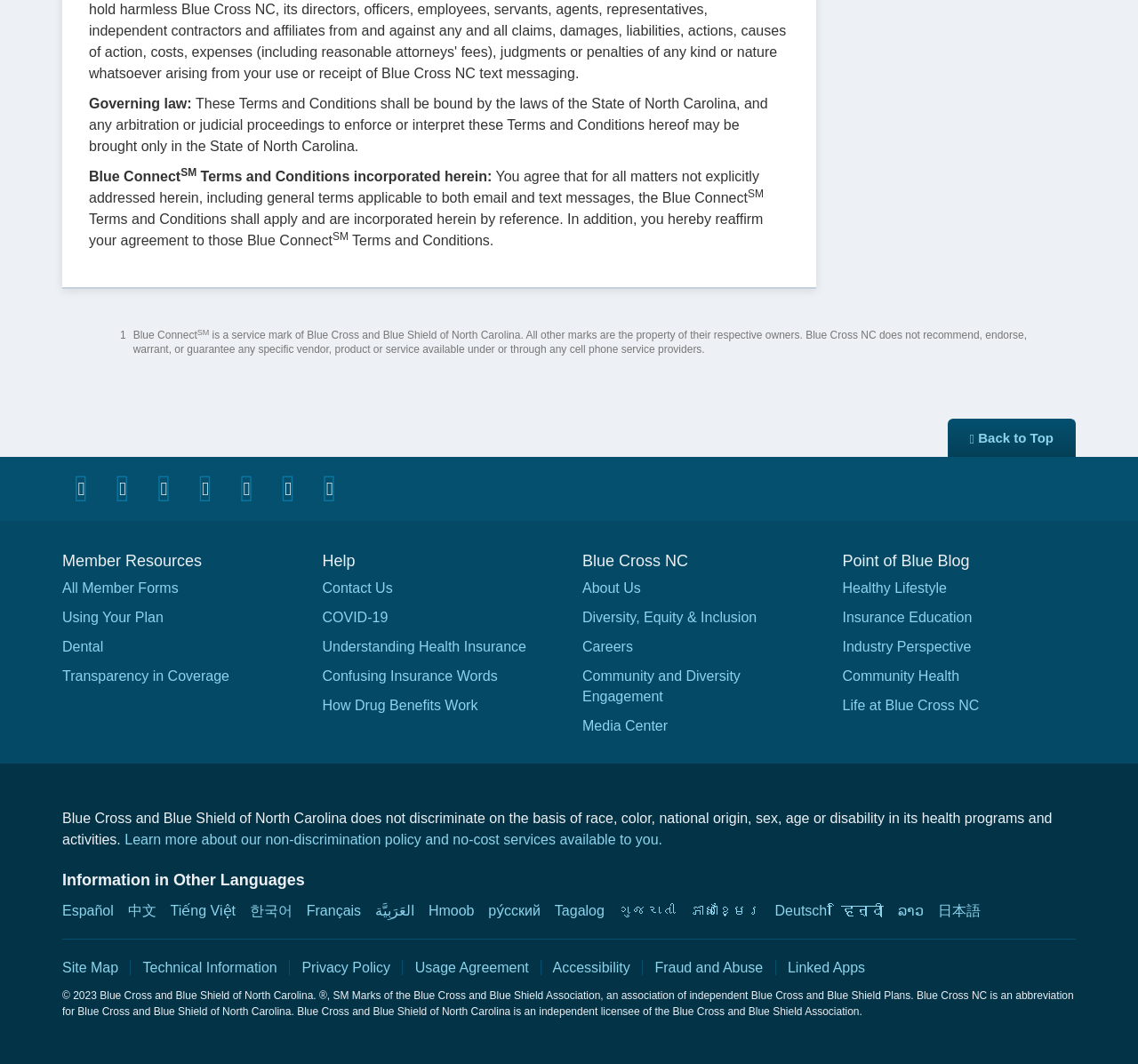What is the purpose of the 'Back to Top' link?
Based on the image, respond with a single word or phrase.

To go back to the top of the page